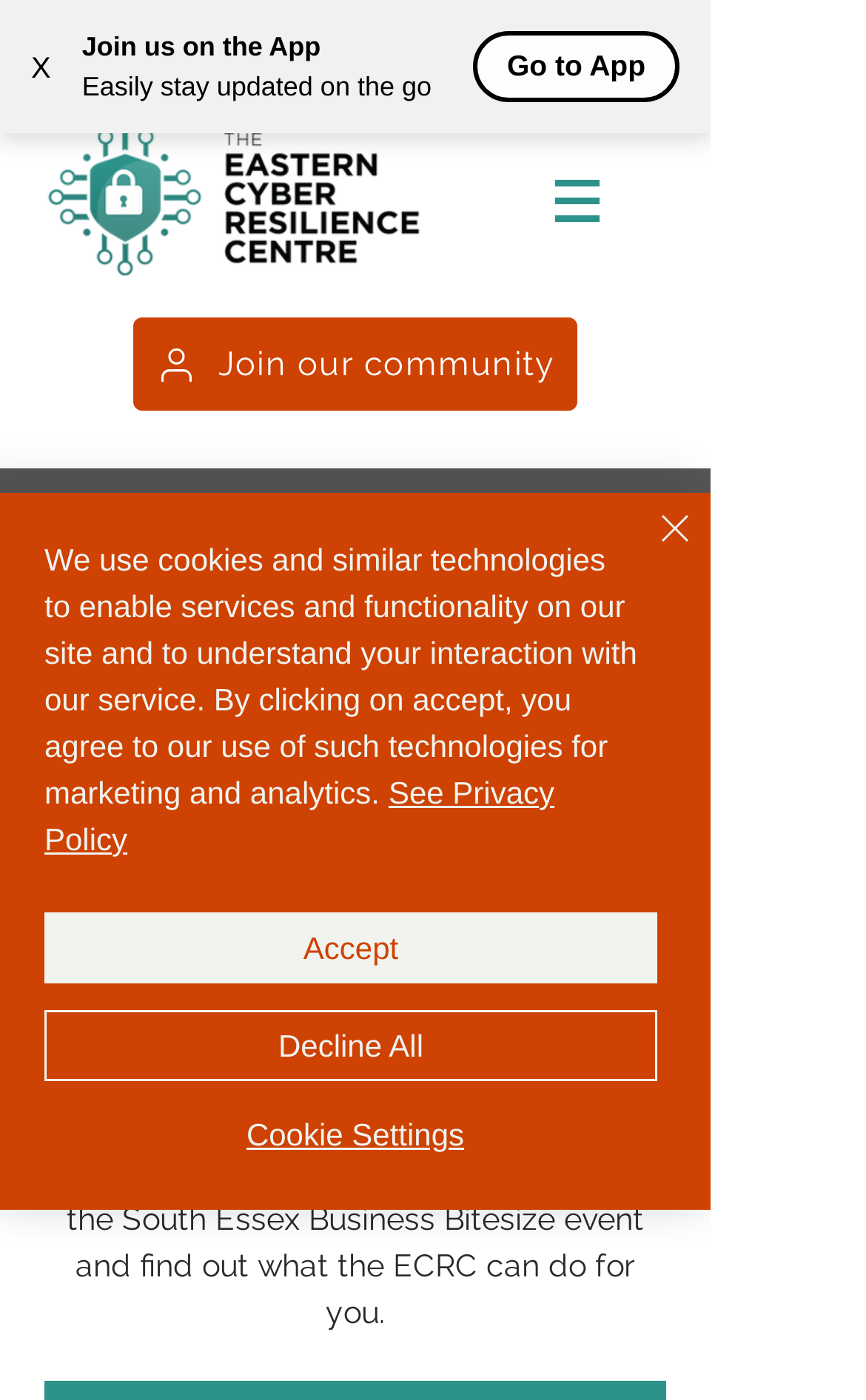Please answer the following question using a single word or phrase: 
What is the date of the webinar mentioned on the webpage?

Thu, 09 Sept